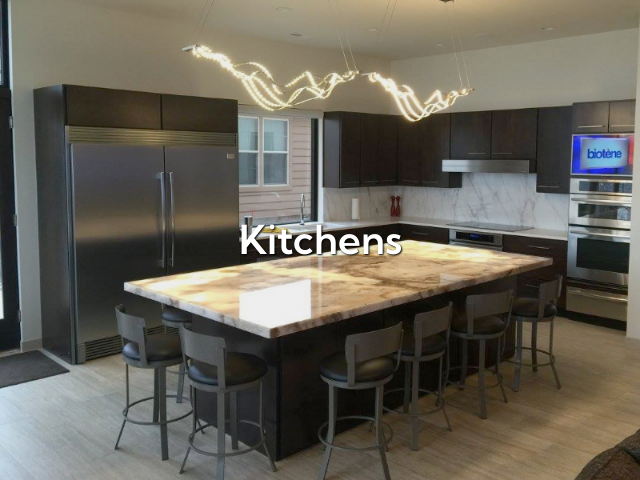Give a one-word or short-phrase answer to the following question: 
What type of appliances are in the kitchen?

Stainless steel